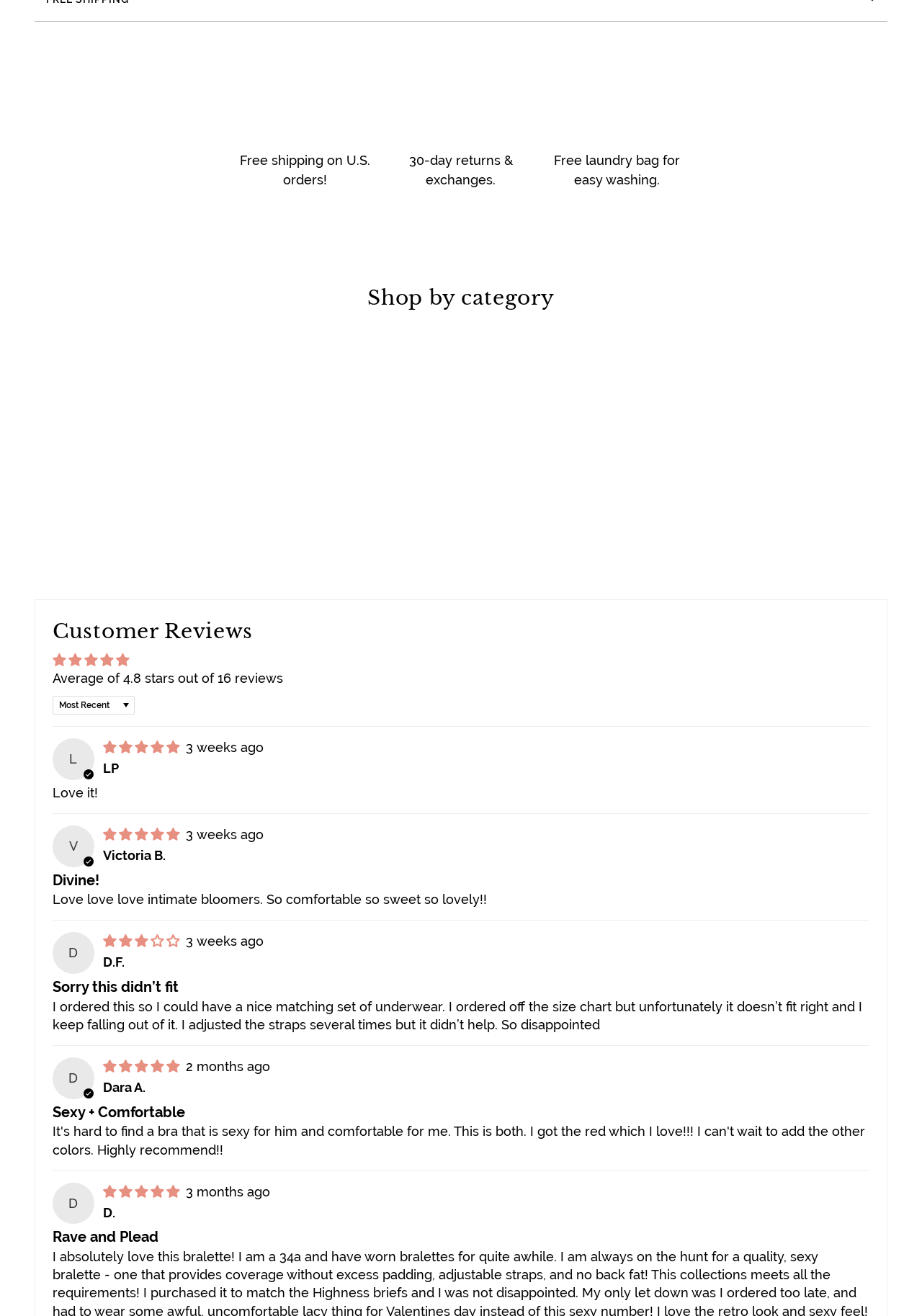Refer to the screenshot and give an in-depth answer to this question: What is the average rating of customer reviews?

The average rating of customer reviews is 4.75 stars, as indicated by the image element with the text 'Average rating is 4.75 stars' and the link element with the text 'Average of 4.8 stars out of 16 reviews'.